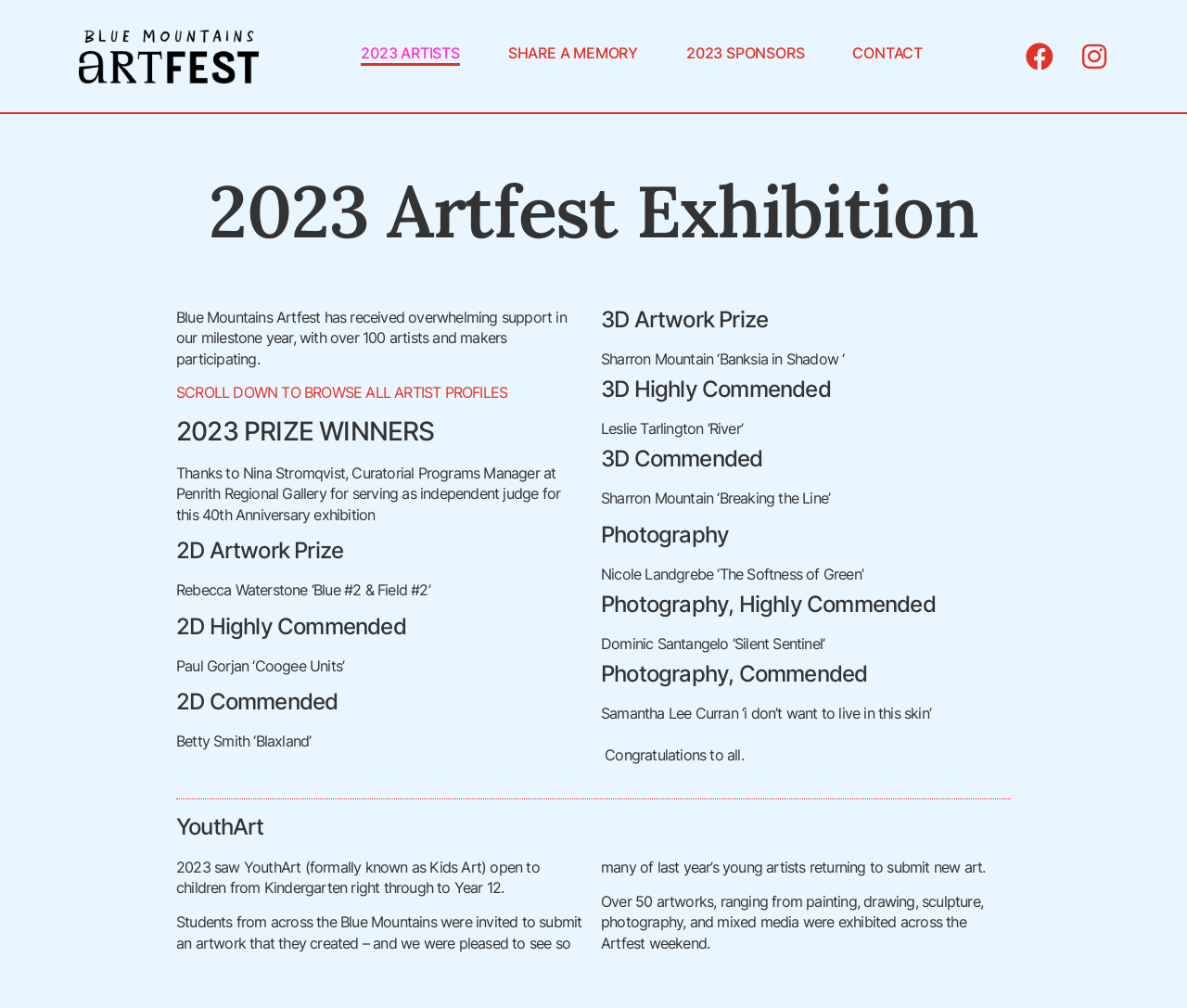Using the webpage screenshot, find the UI element described by alt="Blue Mtns Artfest". Provide the bounding box coordinates in the format (top-left x, top-left y, bottom-right x, bottom-right y), ensuring all values are floating point numbers between 0 and 1.

[0.067, 0.024, 0.218, 0.088]